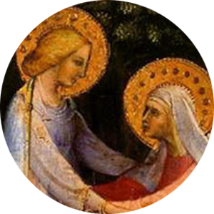What is the emotional tone of the interaction between the two figures?
Please provide a single word or phrase in response based on the screenshot.

Tender